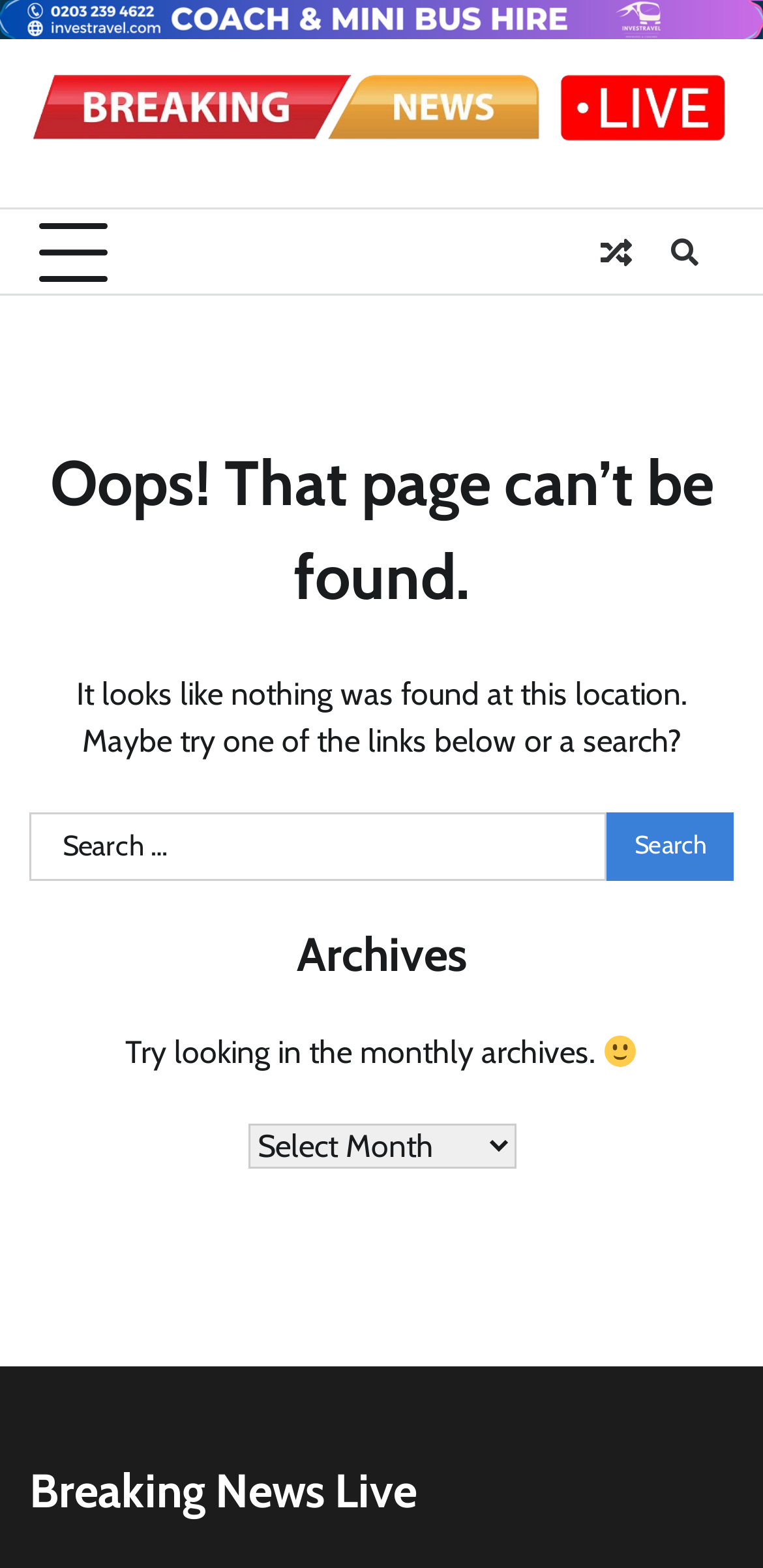What is the alternative option provided to find content?
Examine the image and provide an in-depth answer to the question.

The webpage suggests trying the monthly archives as an alternative way to find content, as indicated by the heading 'Archives' and the combobox with the label 'Archives'.